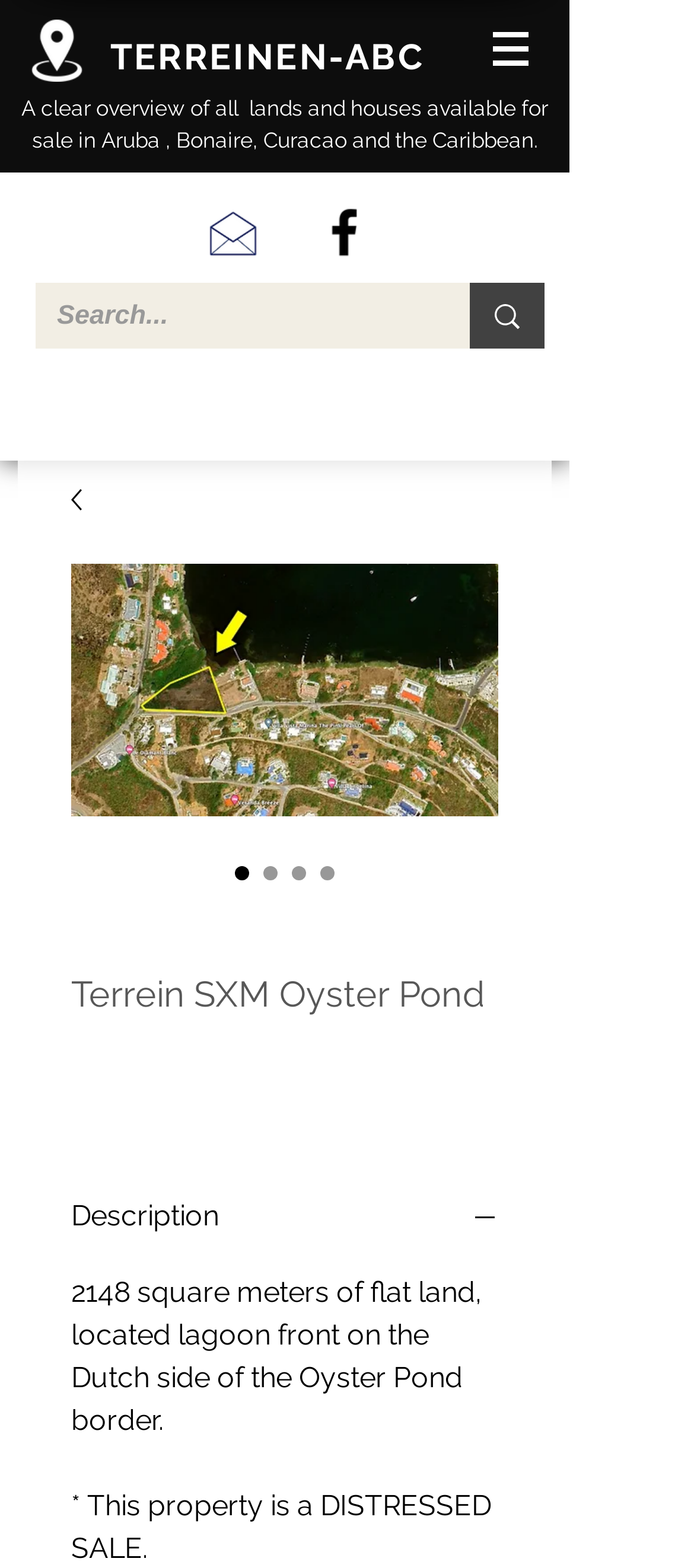Create a detailed narrative describing the layout and content of the webpage.

The webpage is about Terrein SXM Oyster Pond, a property listing. At the top left, there is a "Home" button with a "Terreinen Curacao Icon" image next to it. On the top right, there is a "TERREINEN-ABC" link. Below the top section, there is a navigation menu labeled "Site" with a button that has a popup menu.

The main content of the page starts with a brief overview of the website, stating that it provides a clear overview of lands and houses available for sale in Aruba, Bonaire, Curacao, and the Caribbean. Below this text, there is an image.

On the left side of the page, there is a social bar with a "facebook" link and its corresponding image. Next to the social bar, there is a search bar with a search box and a "Search..." button. The search bar also has a few links and images, including a "Terrein SXM Oyster Pond" image.

The main property listing section starts with a heading "Terrein SXM Oyster Pond" and has several radio buttons with the same label. Below the radio buttons, there is a "Description" button that expands to show a heading and an image. The description section also includes two paragraphs of text, one describing the property as 2148 square meters of flat land located lagoon front on the Dutch side of the Oyster Pond border, and the other stating that the property is a distressed sale.